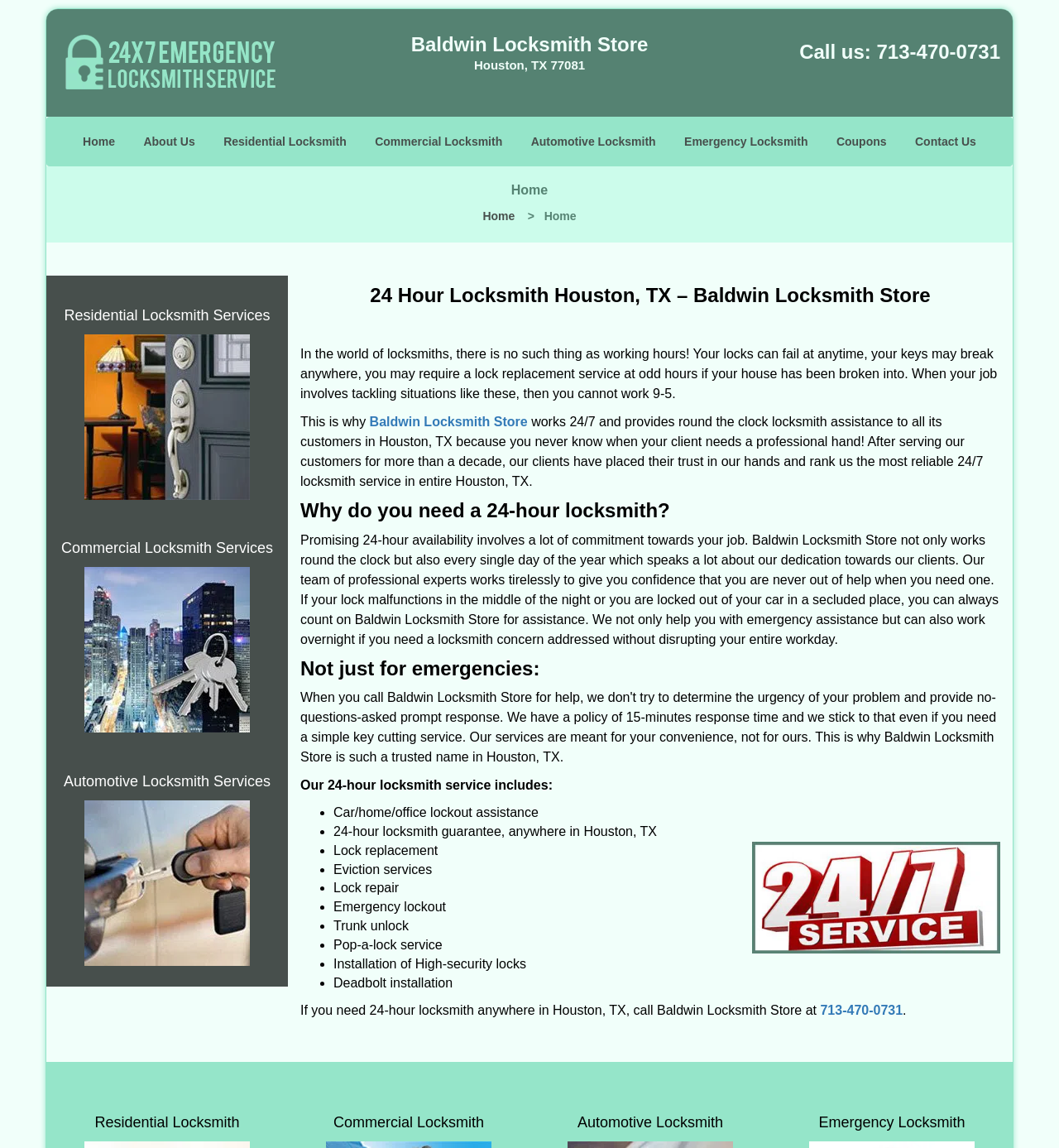Provide your answer in a single word or phrase: 
What is the address of Baldwin Locksmith Store?

Houston, TX 77081